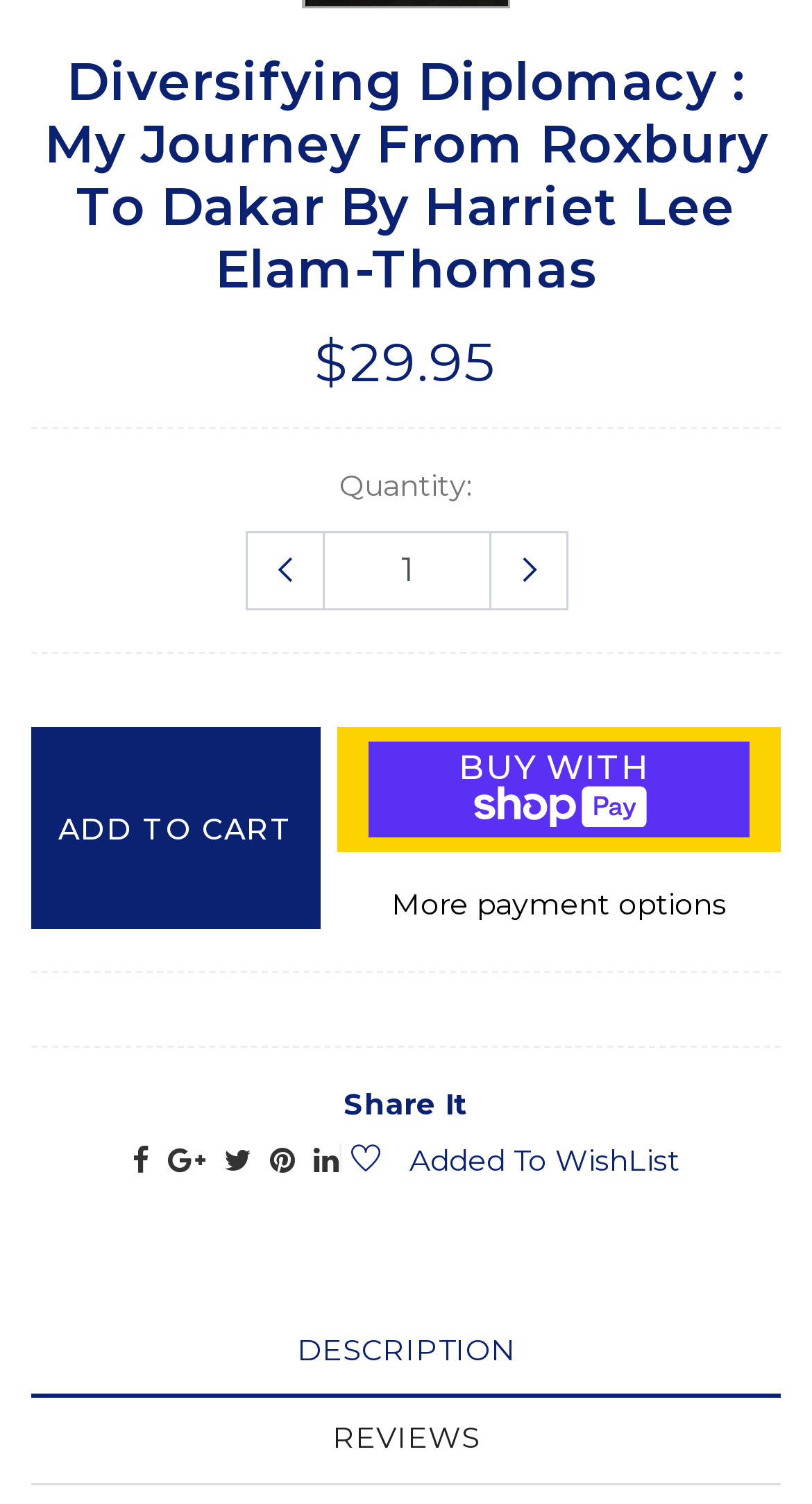Respond to the following question using a concise word or phrase: 
How many social media sharing options are available?

5